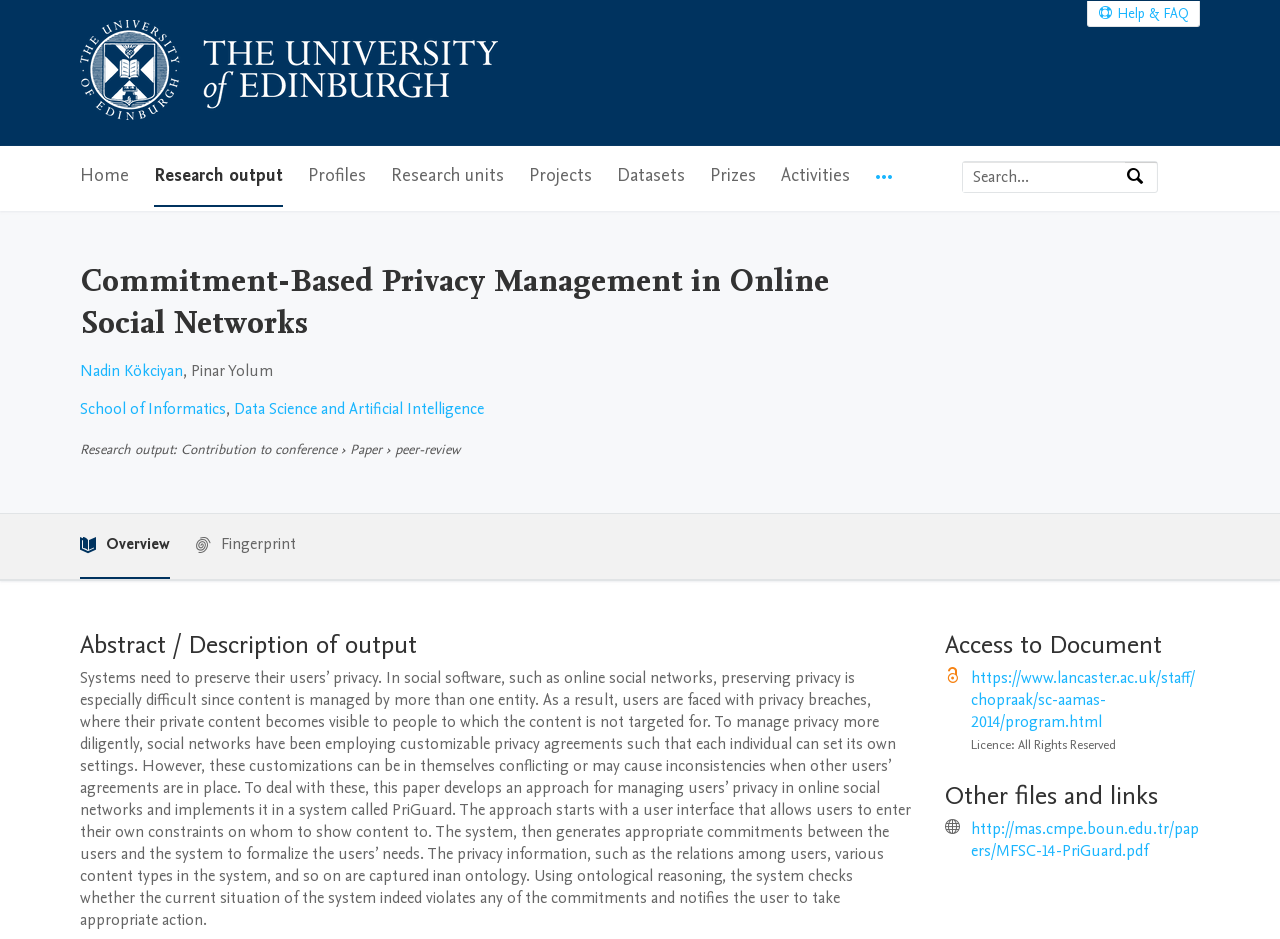Using details from the image, please answer the following question comprehensively:
What is the purpose of PriGuard?

The purpose of PriGuard is to manage users' privacy in online social networks by allowing users to enter their own constraints on whom to show content to and generating appropriate commitments between the users and the system to formalize the users' needs.